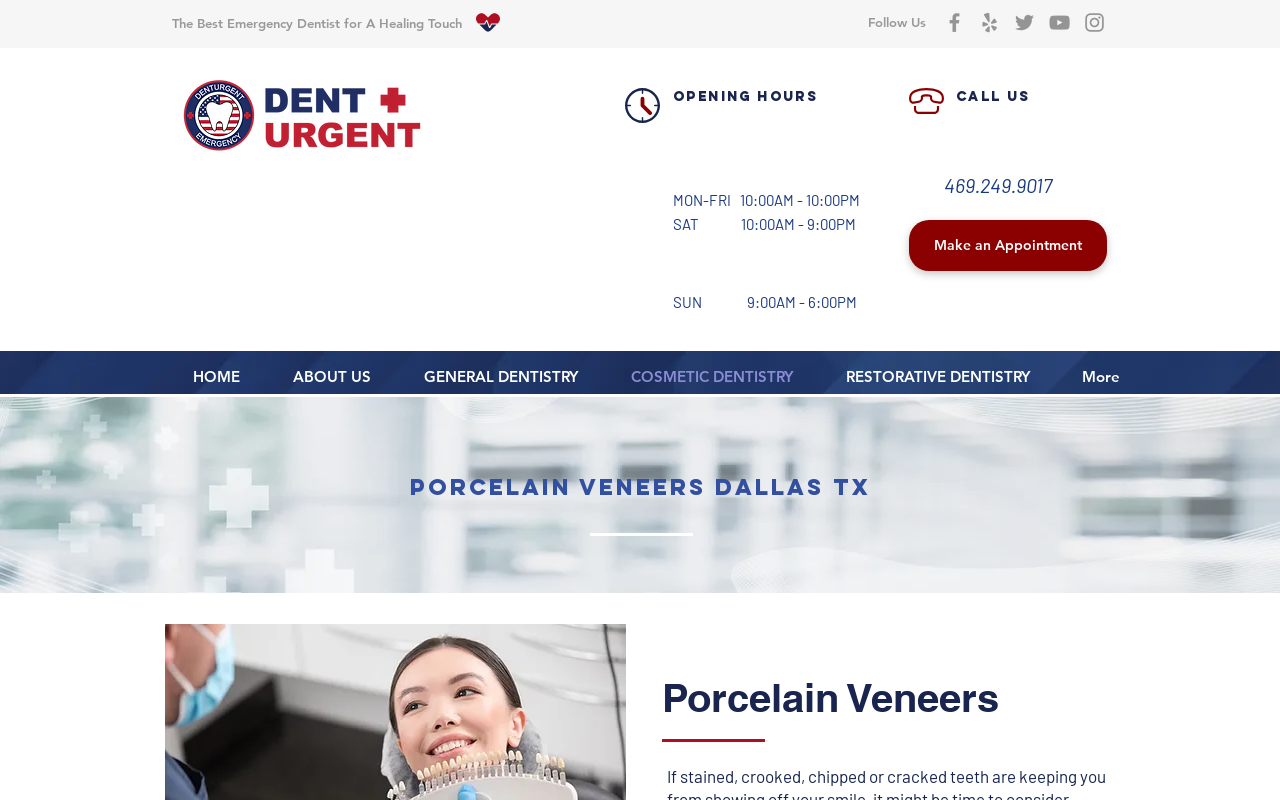Locate the UI element described by aria-label="Instagram" and provide its bounding box coordinates. Use the format (top-left x, top-left y, bottom-right x, bottom-right y) with all values as floating point numbers between 0 and 1.

[0.845, 0.012, 0.865, 0.044]